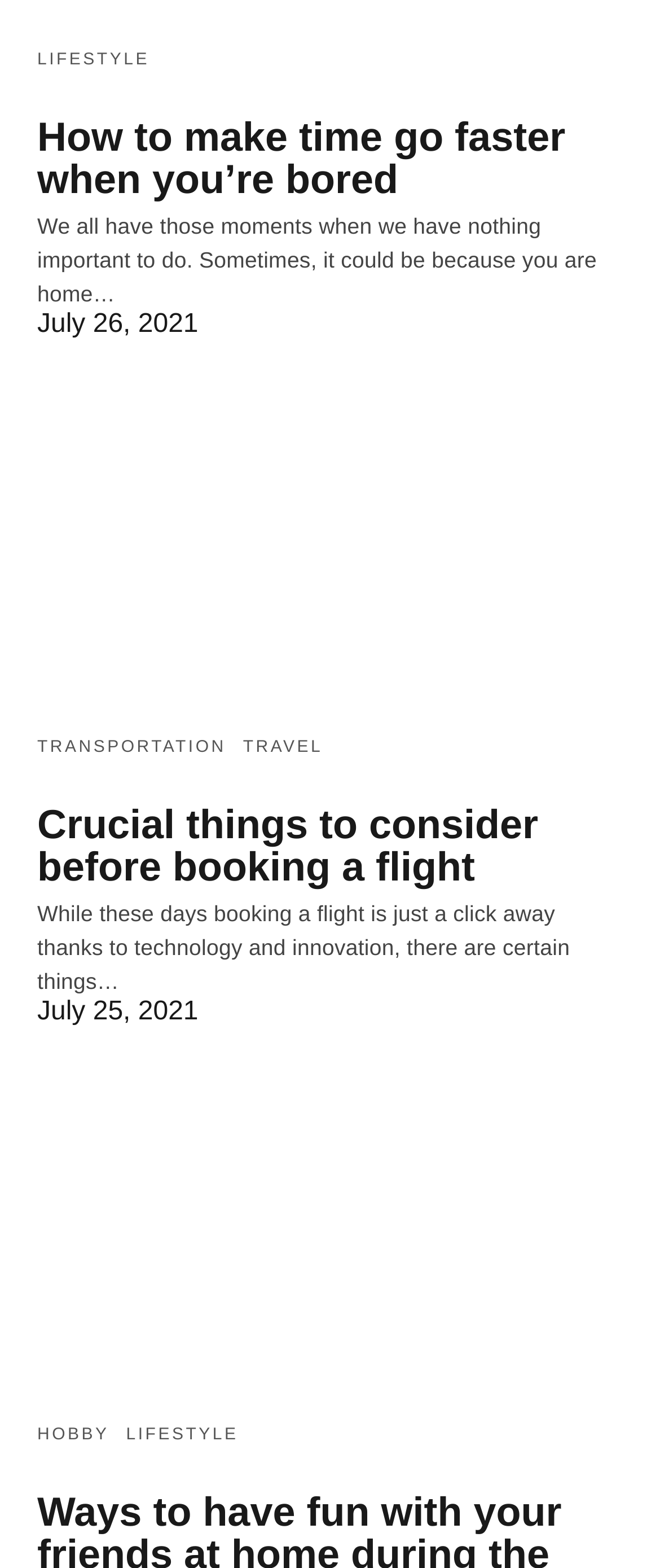Find the bounding box coordinates of the area to click in order to follow the instruction: "Explore 'Ways to have fun with your friends at home during the weekend'".

[0.056, 0.687, 0.949, 0.891]